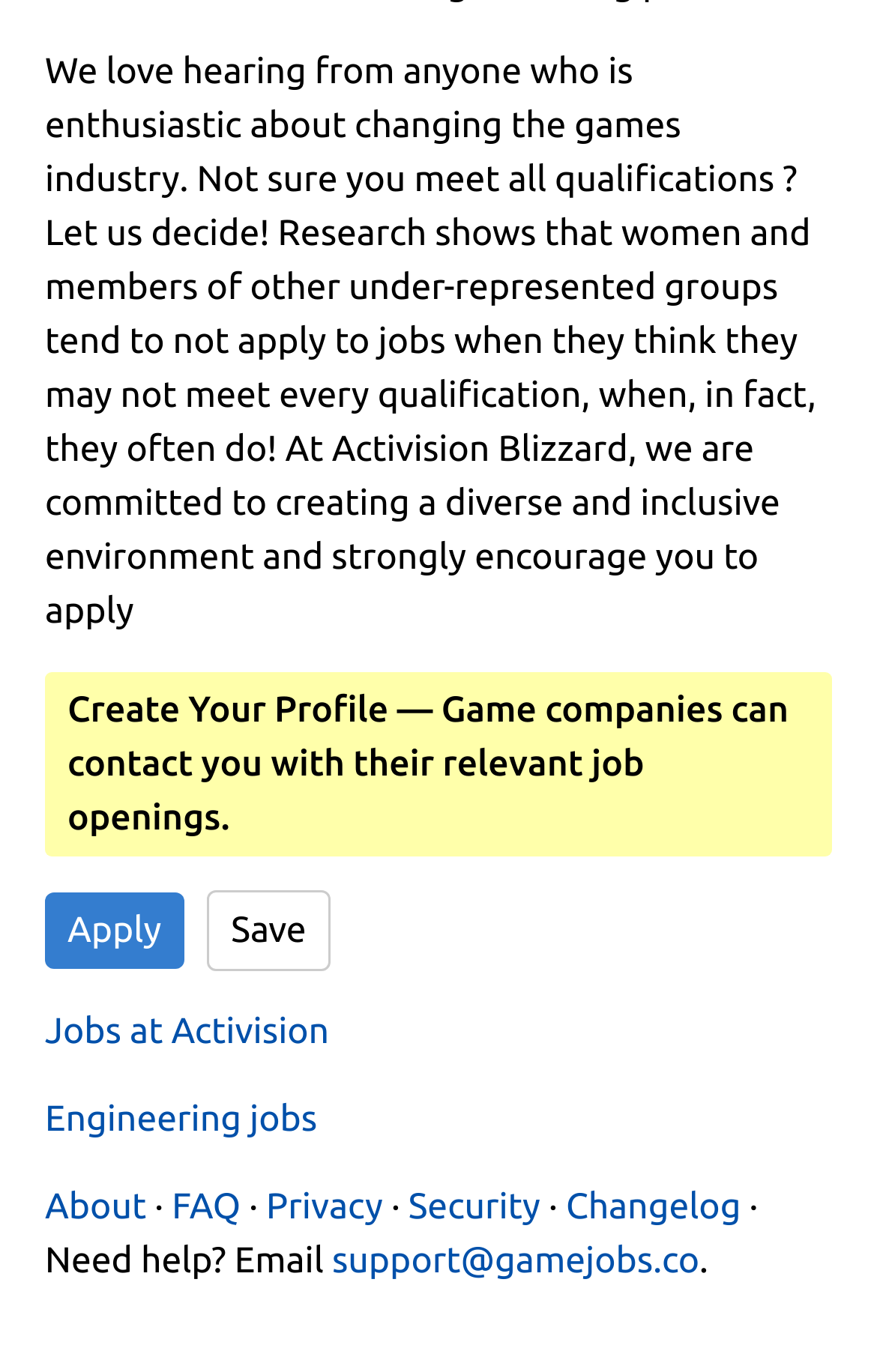Can you show the bounding box coordinates of the region to click on to complete the task described in the instruction: "Create Your Profile"?

[0.051, 0.49, 0.949, 0.624]